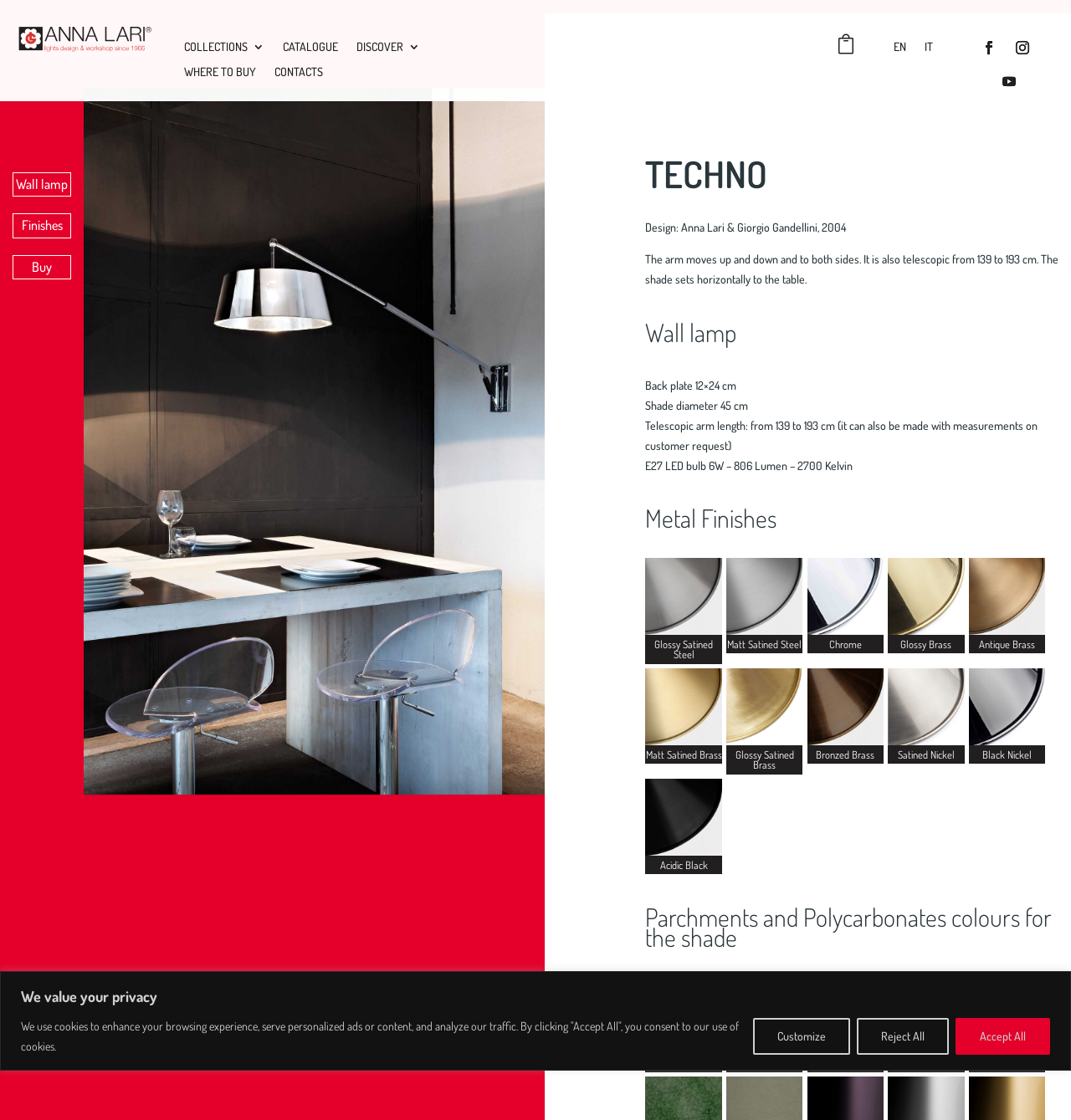Kindly determine the bounding box coordinates for the clickable area to achieve the given instruction: "Click the logo".

[0.015, 0.019, 0.142, 0.05]